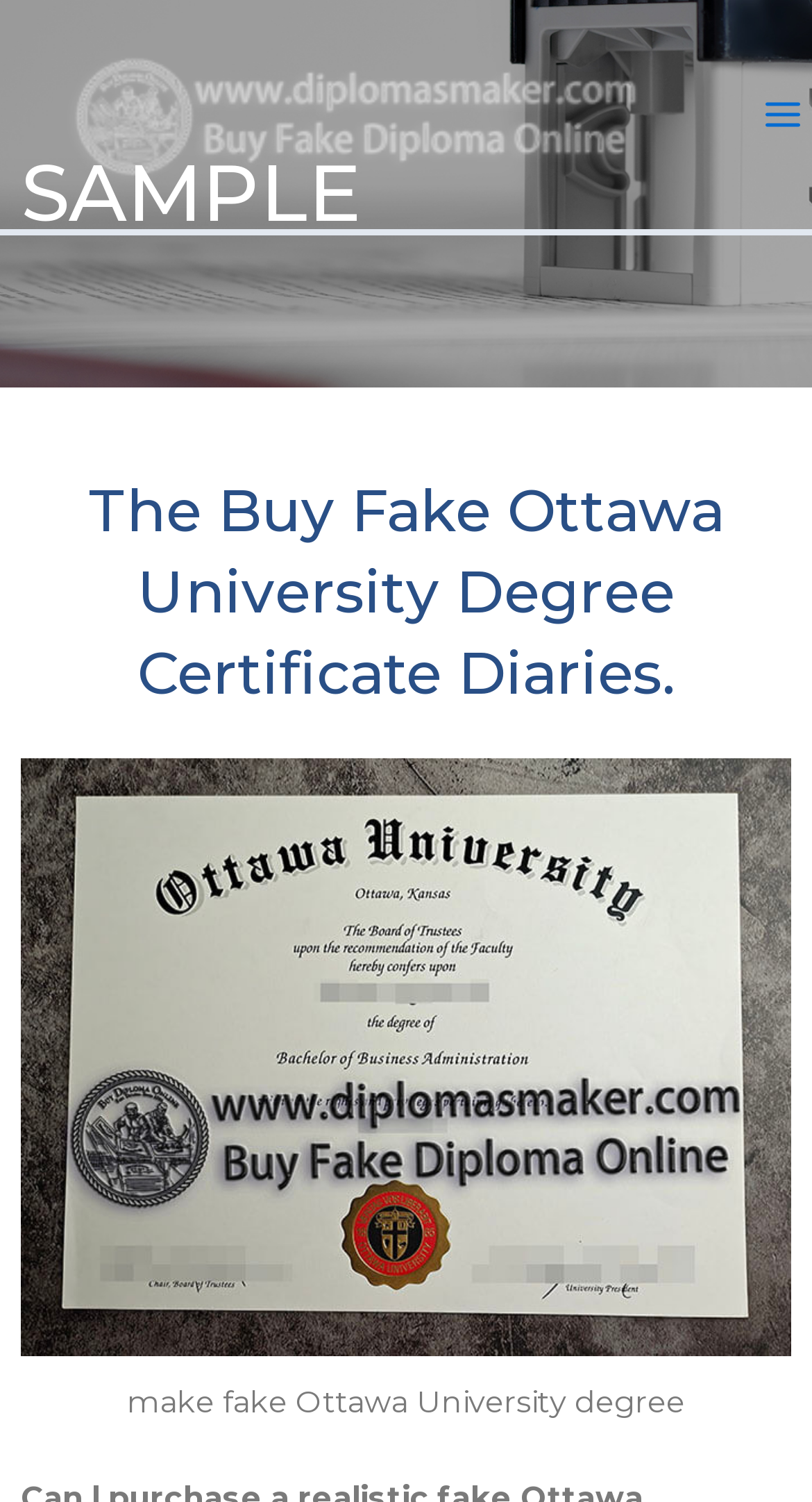Carefully examine the image and provide an in-depth answer to the question: What is the focus of the webpage?

The webpage's focus is on fake degree certificates, specifically those from Ottawa University, as evident from the heading, image descriptions, and link text, which all mention Ottawa University and fake degrees or diplomas.